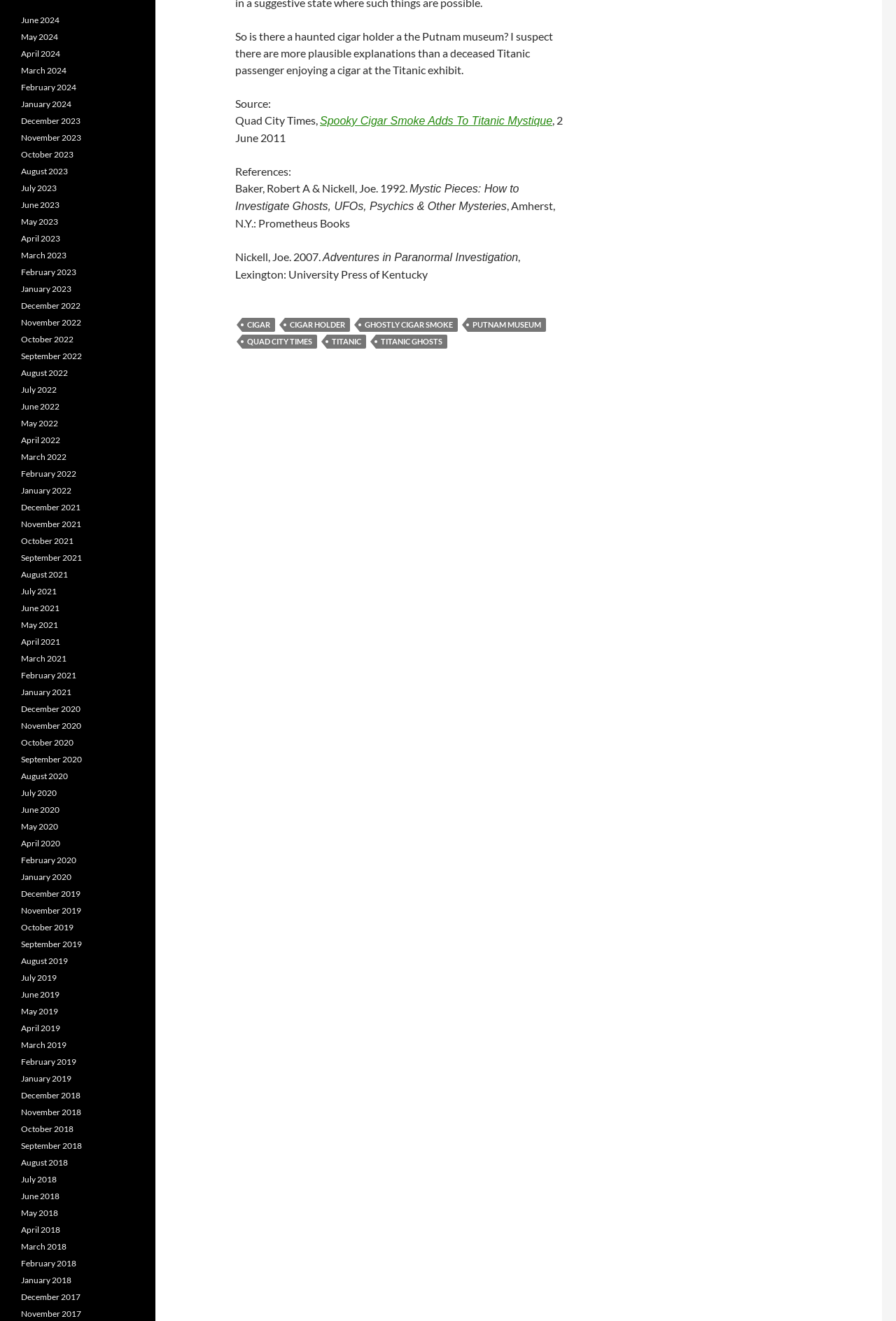Use the information in the screenshot to answer the question comprehensively: What is the subject of the 'Putnam museum' mentioned in the article?

The subject of the Putnam museum can be inferred from the text content, which mentions 'So is there a haunted cigar holder at the Putnam museum?' and 'Spooky Cigar Smoke Adds To Titanic Mystique'. These phrases suggest that the Putnam museum has an exhibit related to the Titanic.